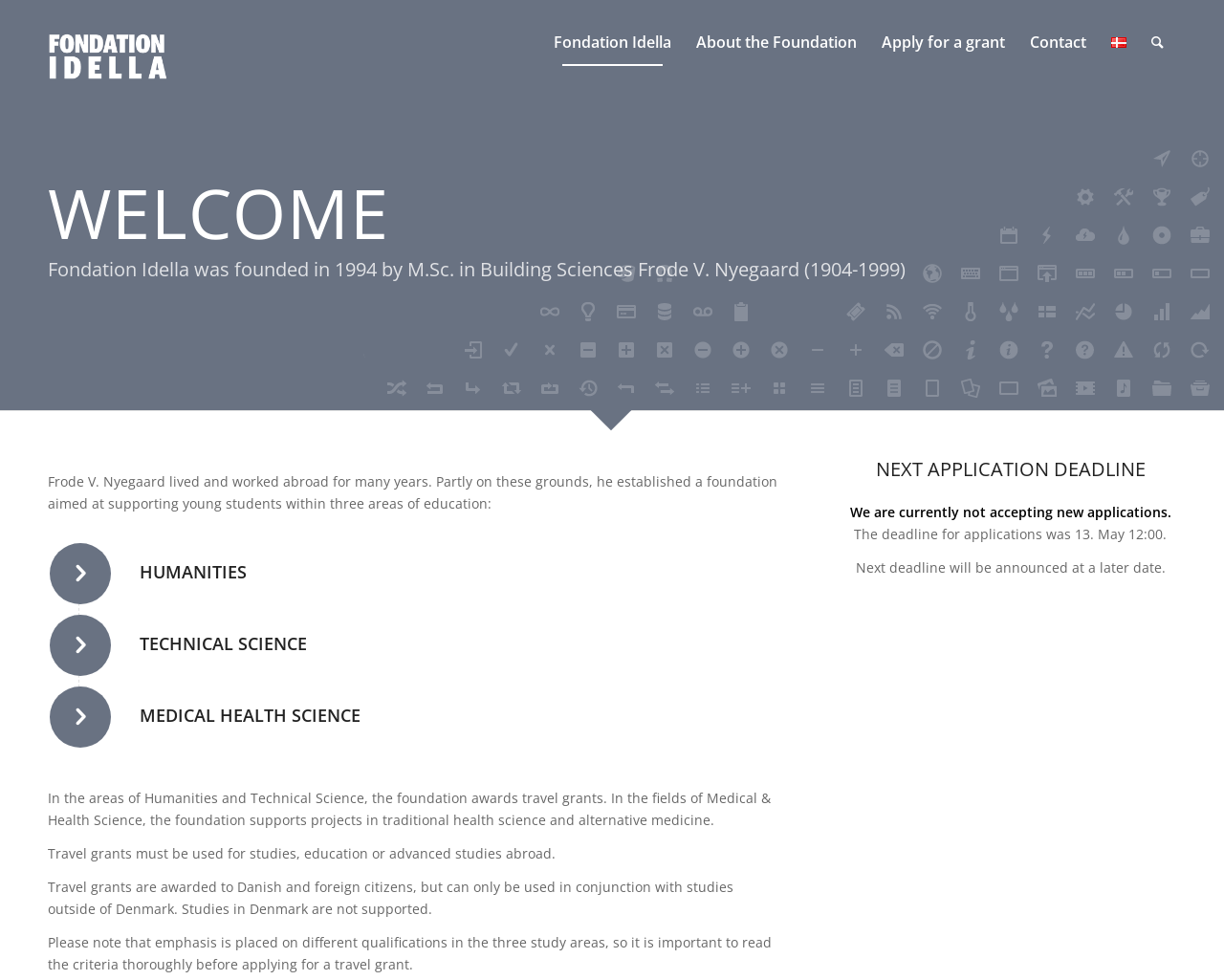Generate a thorough explanation of the webpage's elements.

The webpage is about the Fondation Idella, a foundation established in 1994 by M.Sc. in Building Sciences Frode V. Nyegaard. At the top of the page, there is a logo and a navigation menu with links to "About the Foundation", "Apply for a grant", "Contact", and "Dansk". 

Below the navigation menu, there is a heading "WELCOME" followed by a brief introduction to the foundation and its purpose. The foundation supports young students within three areas of education: Humanities, Technical Science, and Medical Health Science. 

Each of these areas is listed as a link, with a brief description below it. The descriptions explain the types of grants awarded in each area, such as travel grants for studies abroad in Humanities and Technical Science, and project support in Medical Health Science. 

Further down the page, there is a section with information about the next application deadline, which is currently not accepting new applications. The deadline for the previous application period is listed, and a notice that the next deadline will be announced later. 

To the right of this section, there is a countdown timer displaying the number of weeks, days, and hours until the next deadline. Overall, the webpage provides an overview of the Fondation Idella's purpose and the types of grants it awards, as well as information about the application process.